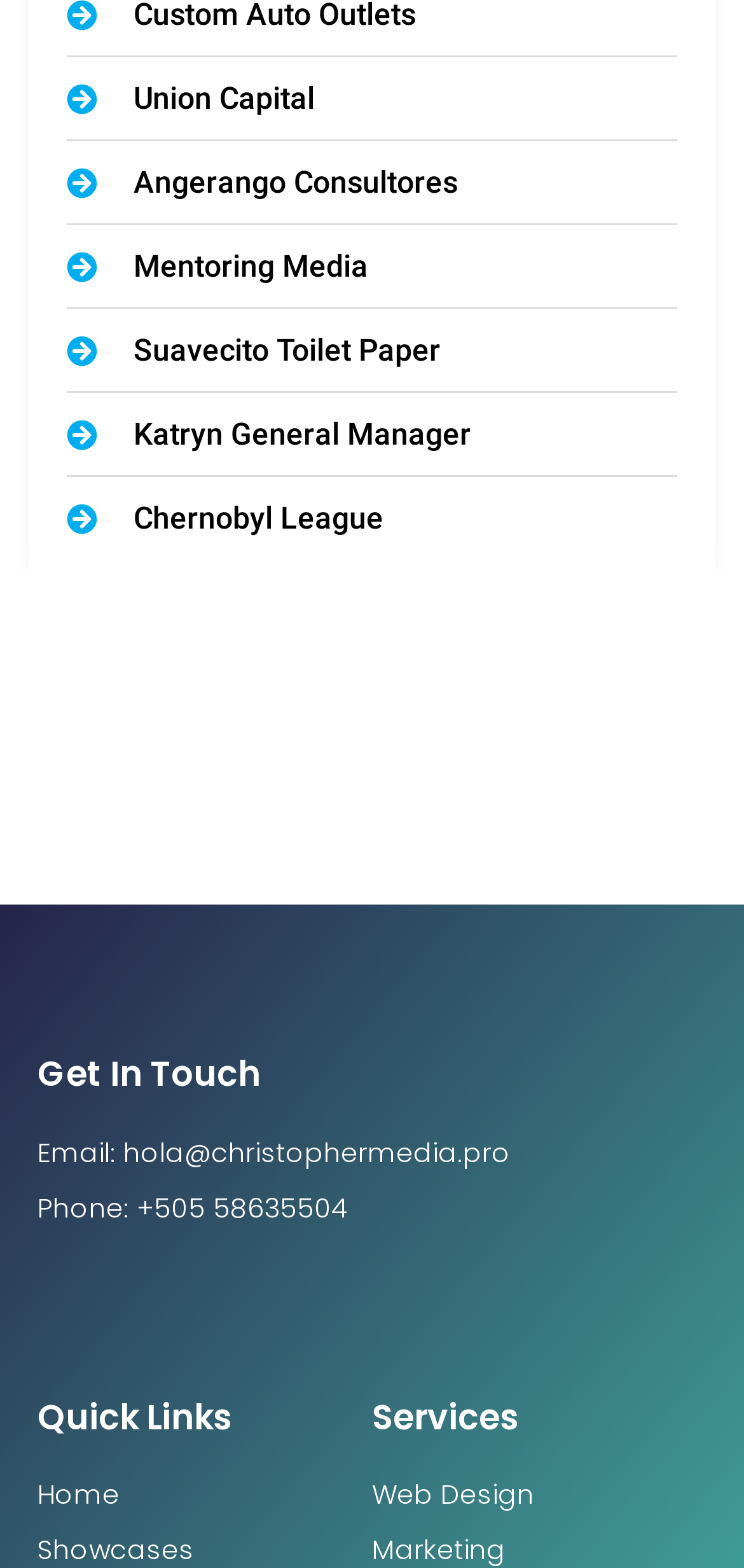Please identify the bounding box coordinates of the element that needs to be clicked to execute the following command: "Read the article". Provide the bounding box using four float numbers between 0 and 1, formatted as [left, top, right, bottom].

None